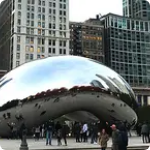Paint a vivid picture with your words by describing the image in detail.

The image showcases the iconic Cloud Gate sculpture, commonly known as "The Bean," located in Chicago's Millennium Park. This striking piece of public art, designed by artist Anish Kapoor, features a seamless, reflective surface that mirrors the city's skyline and the surrounding park visitors. The unique shape and polished stainless steel surface create a captivating visual experience, attracting numerous tourists and locals who gather below to admire and photograph its shimmering reflections. The backdrop features an array of contemporary buildings, emphasizing the urban landscape of Chicago.